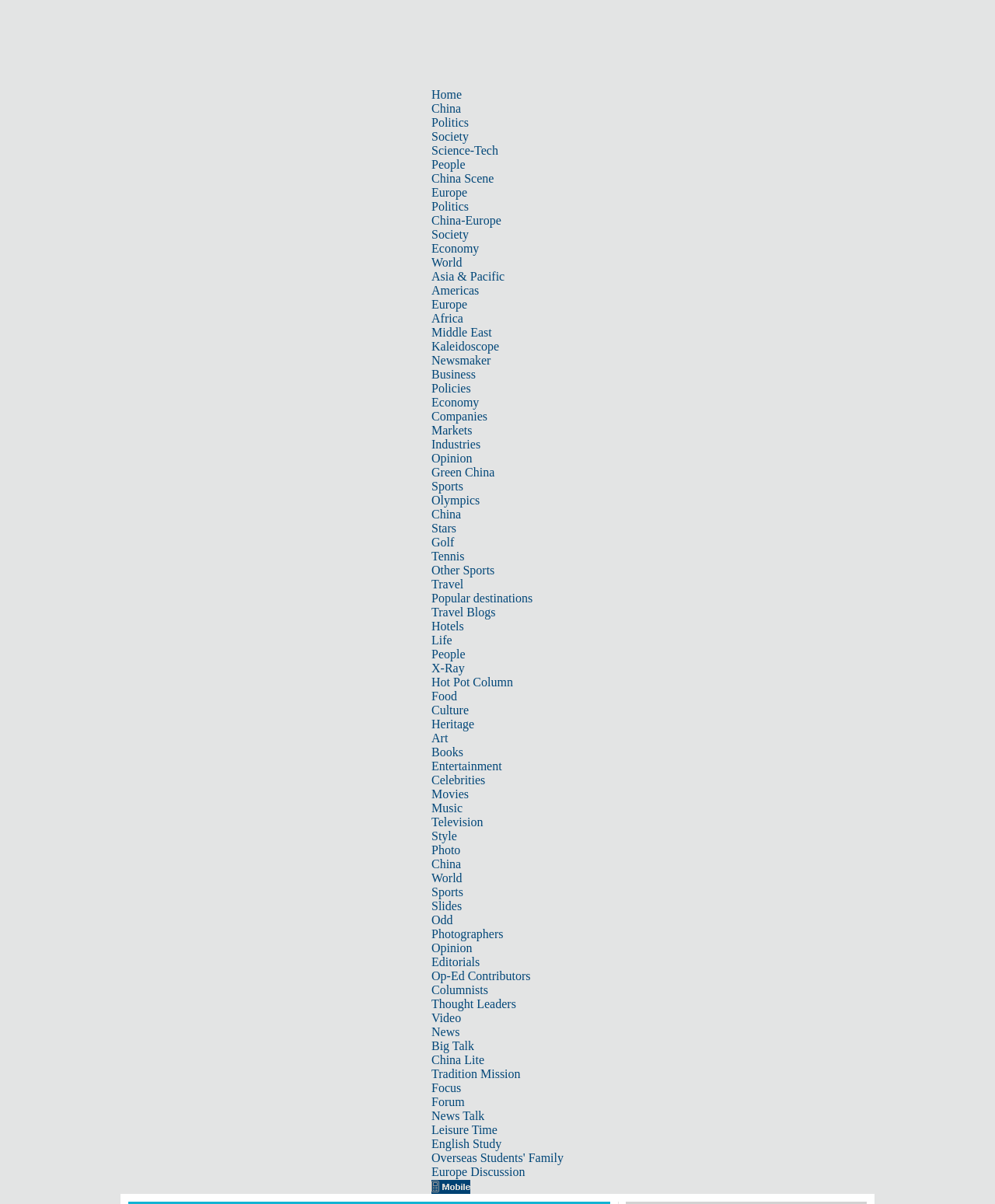Find the bounding box coordinates of the clickable area required to complete the following action: "Click on Home".

[0.434, 0.073, 0.464, 0.084]